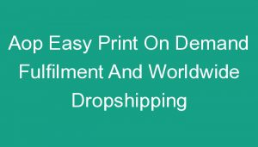What is the main service offered?
Based on the content of the image, thoroughly explain and answer the question.

The title 'Aop Easy Print On Demand Fulfilment And Worldwide Dropshipping' highlights a specific service that combines print-on-demand capabilities with global fulfillment, allowing entrepreneurs to create and sell customized products without the need for inventory.